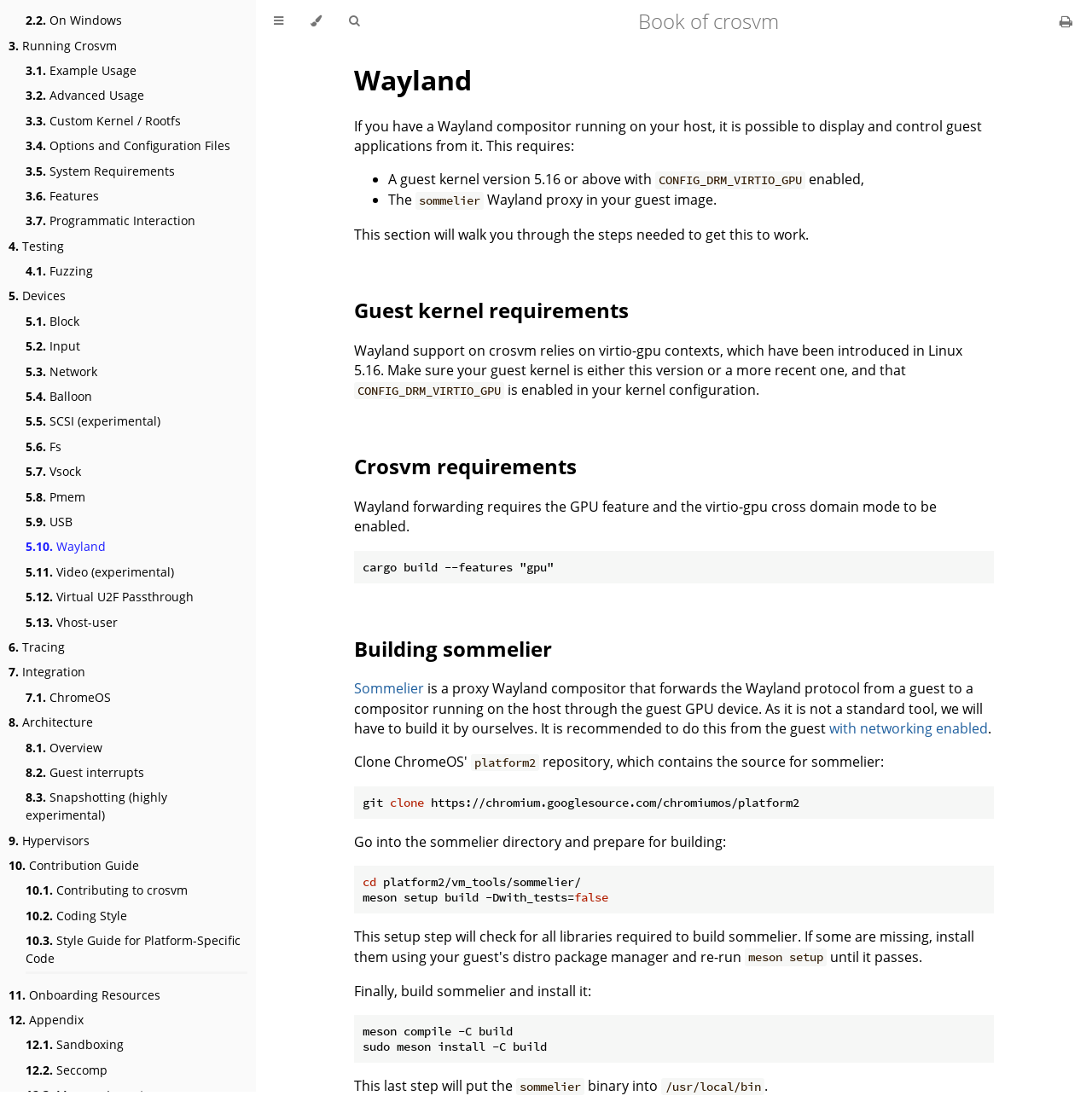Can you determine the bounding box coordinates of the area that needs to be clicked to fulfill the following instruction: "Search the site"?

None